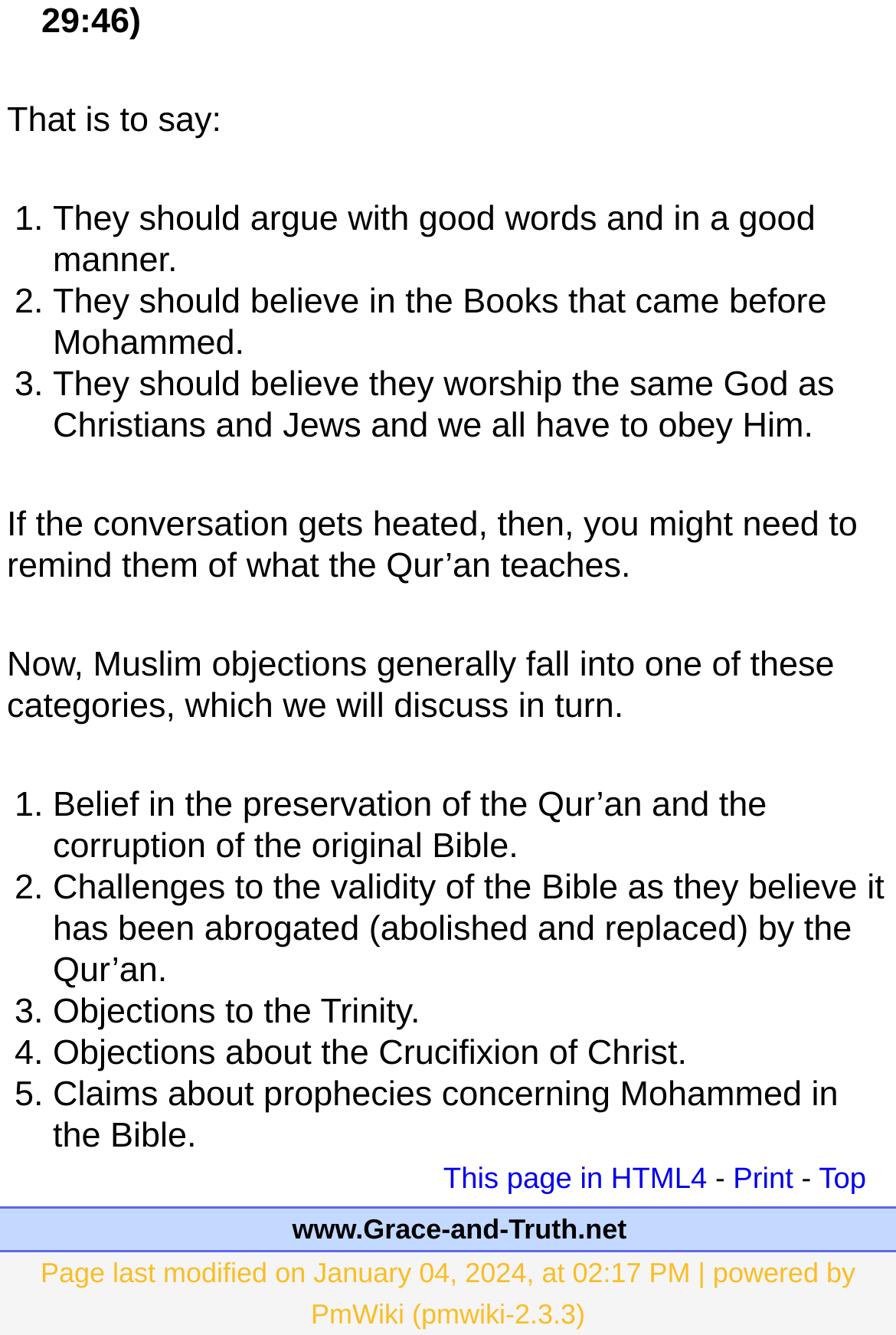How many links are there at the bottom of the webpage?
Using the visual information, answer the question in a single word or phrase.

4